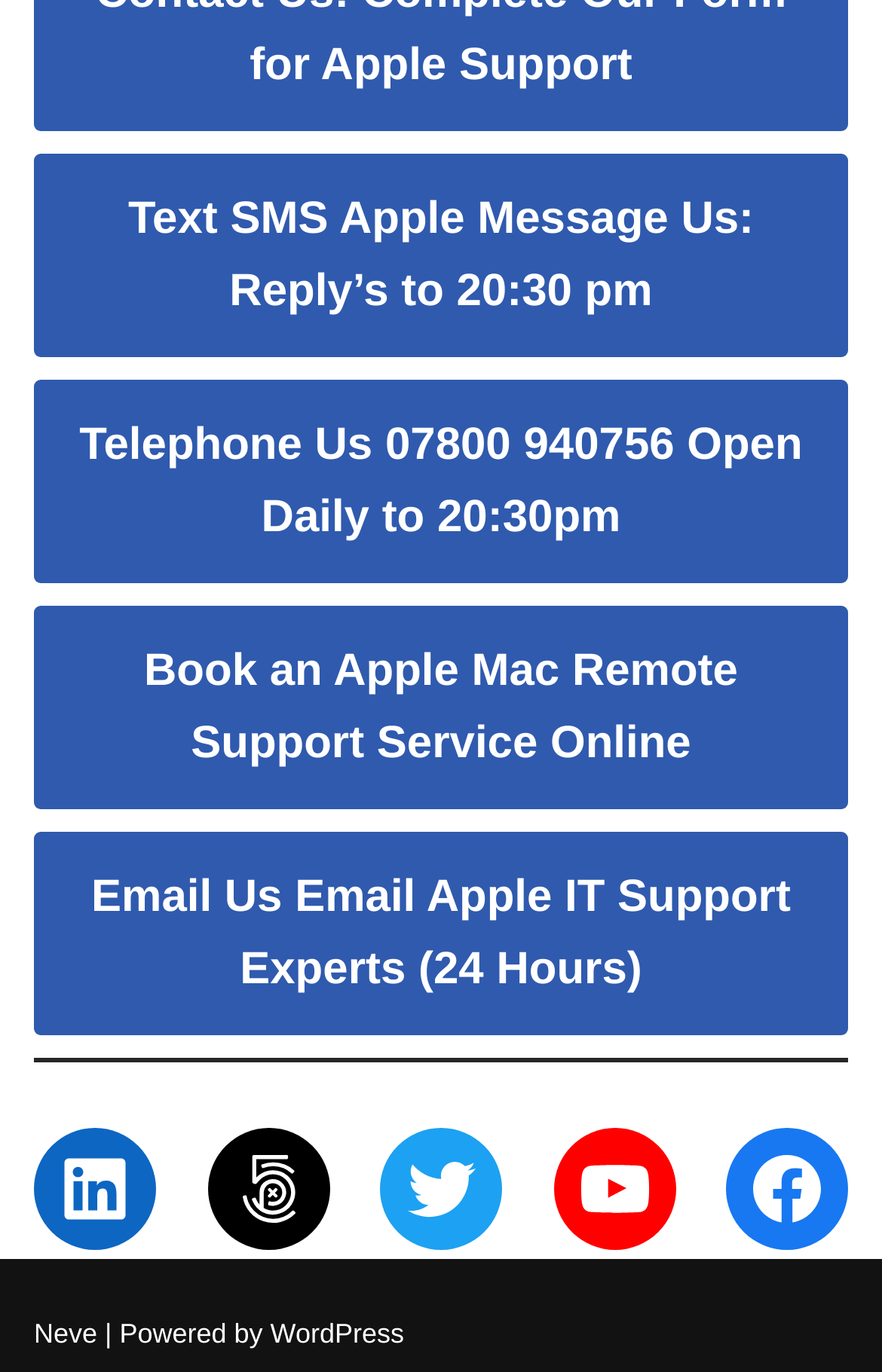Predict the bounding box of the UI element based on this description: "alt="RayNool Microwave"".

None